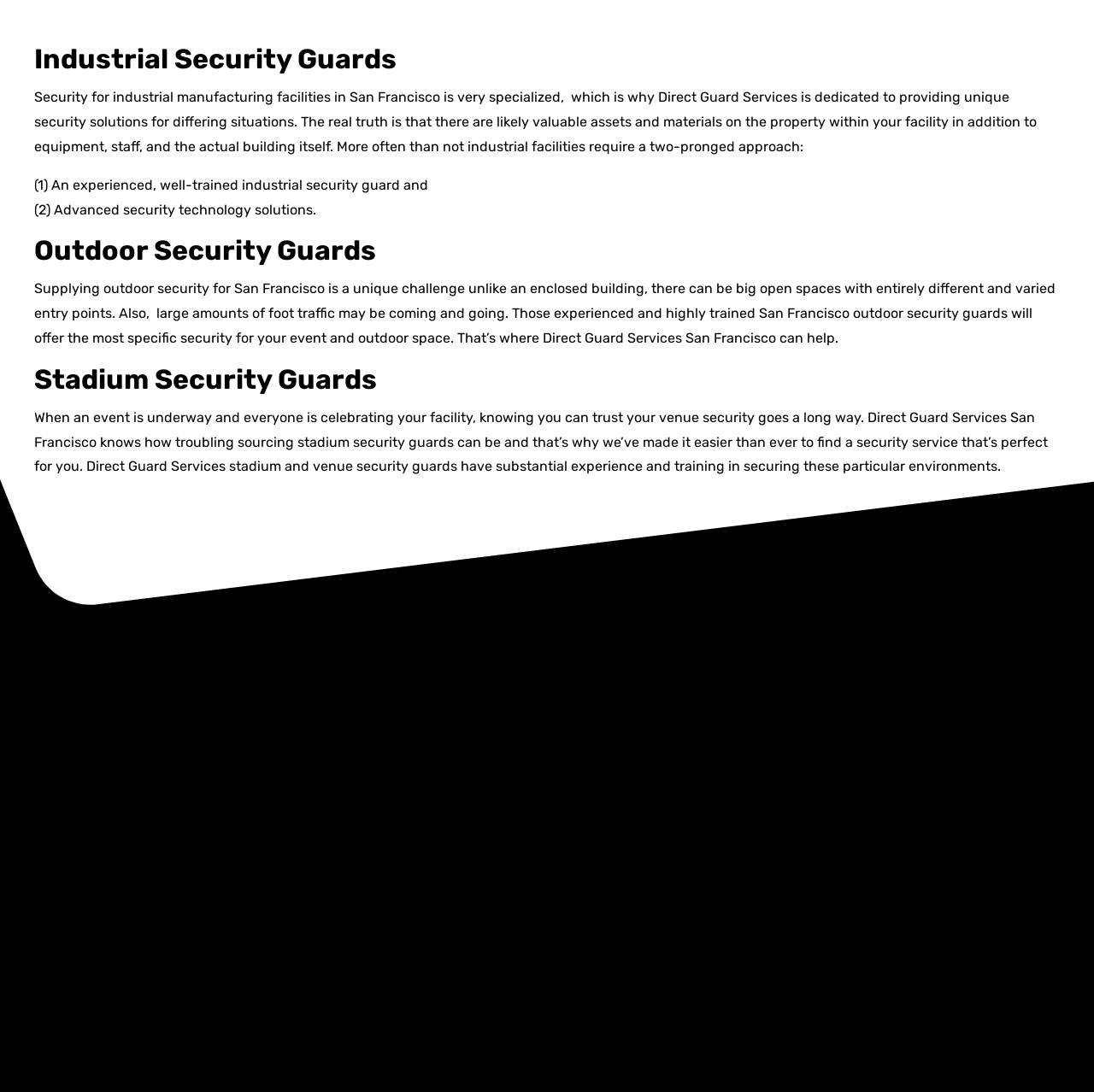How can one contact Direct Guard Services?
Please answer the question as detailed as possible based on the image.

The webpage provides a phone number and social media links for contacting Direct Guard Services. The phone number is 800-578-2123, and the social media links include Facebook, Twitter, and Instagram. These contact methods are listed under the 'Connect with us' heading on the webpage.